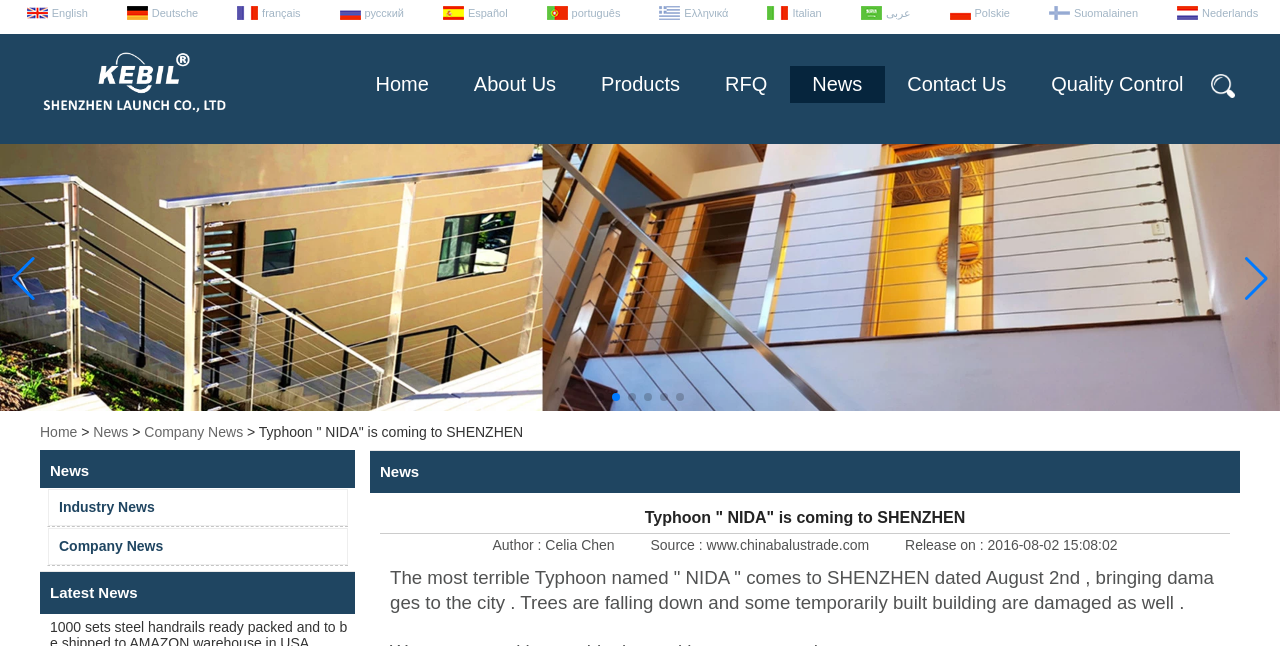Determine the bounding box of the UI component based on this description: "title="Shenzhen Launch Co.,Ltd"". The bounding box coordinates should be four float values between 0 and 1, i.e., [left, top, right, bottom].

[0.031, 0.173, 0.177, 0.198]